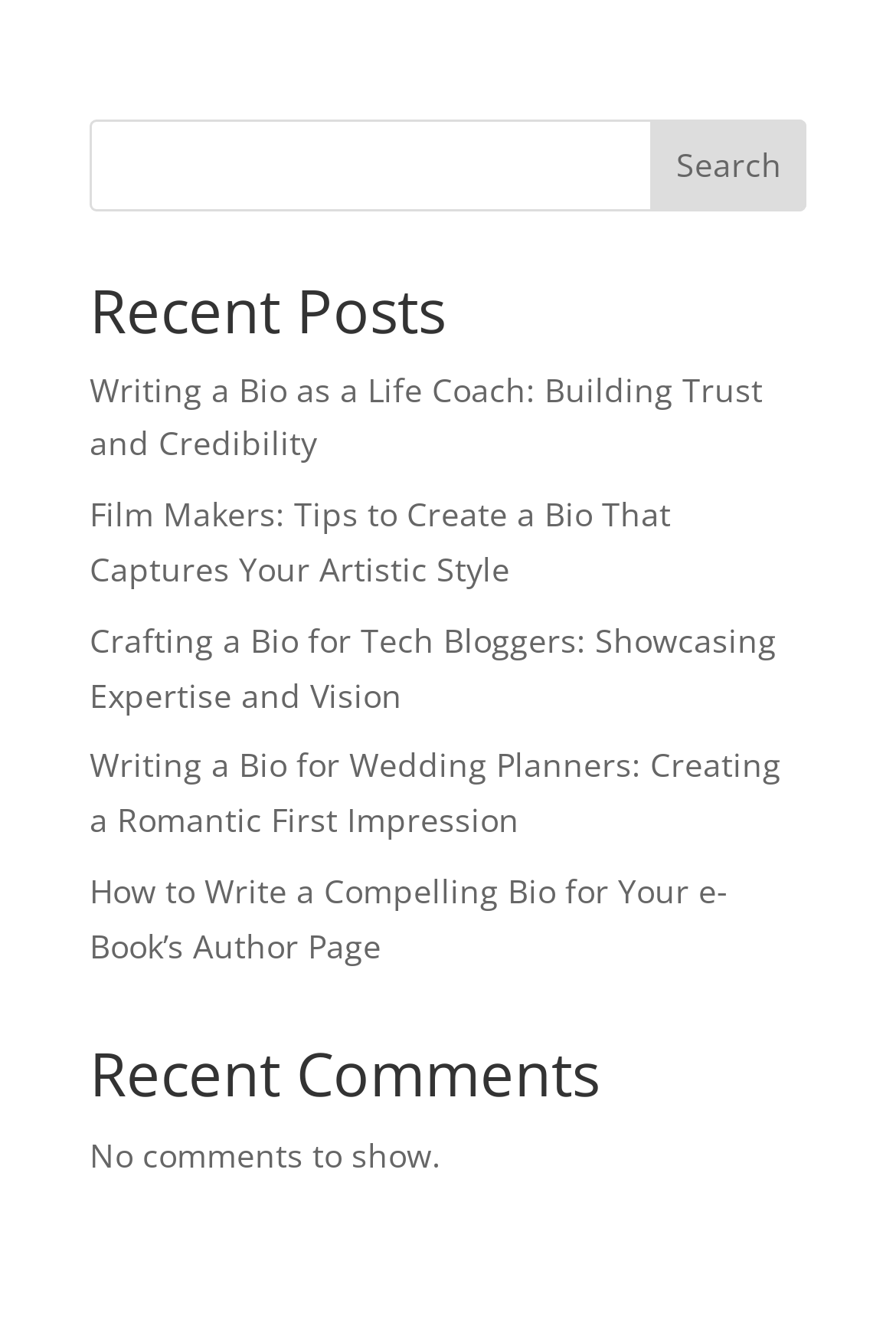From the given element description: "parent_node: Search name="s"", find the bounding box for the UI element. Provide the coordinates as four float numbers between 0 and 1, in the order [left, top, right, bottom].

[0.1, 0.09, 0.9, 0.16]